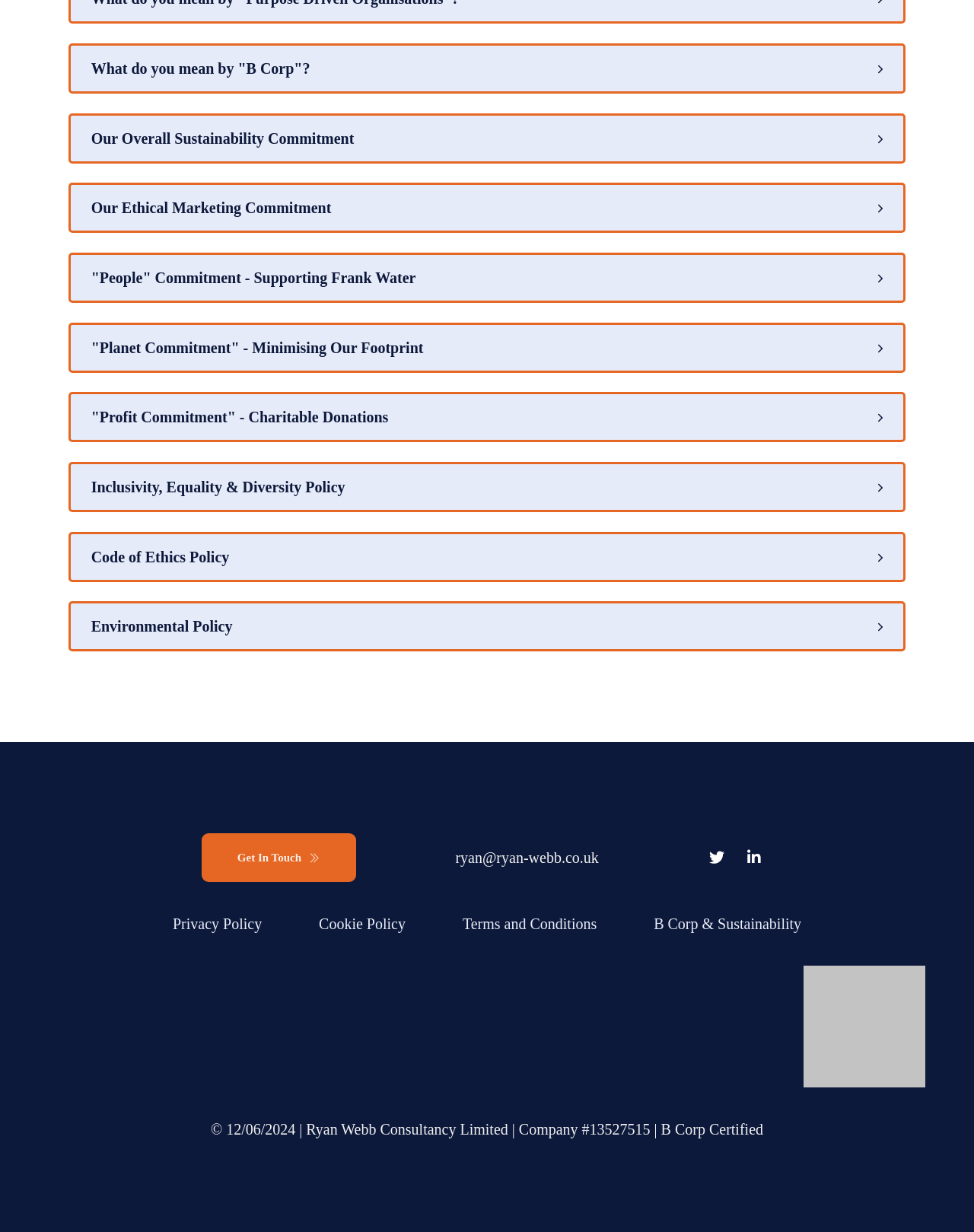What is the company's email address?
Please provide a comprehensive and detailed answer to the question.

I found the company's email address by looking at the static text element with the bounding box coordinates [0.468, 0.689, 0.615, 0.703], which contains the text 'ryan@ryan-webb.co.uk'.